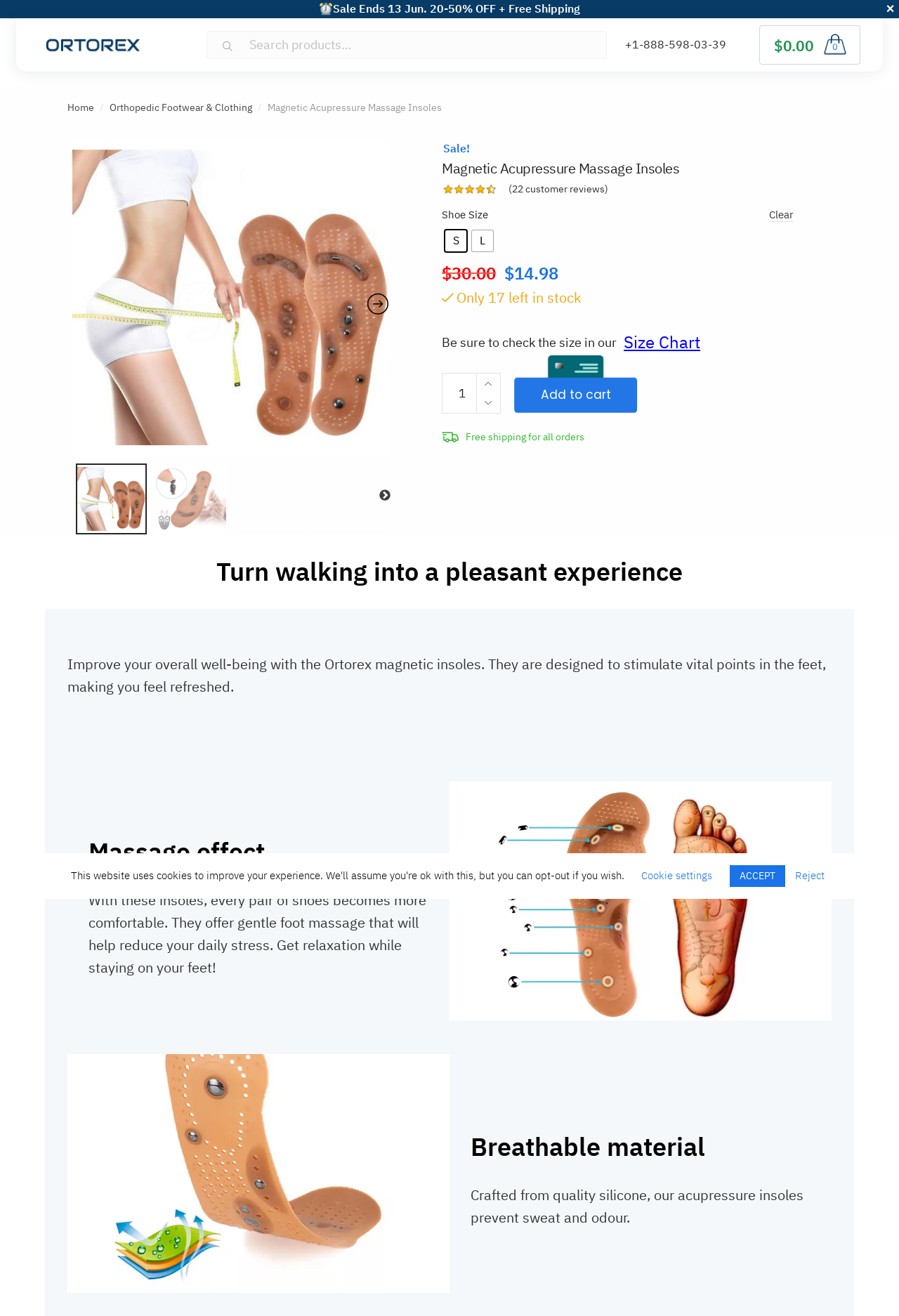Pinpoint the bounding box coordinates of the element you need to click to execute the following instruction: "Add to cart". The bounding box should be represented by four float numbers between 0 and 1, in the format [left, top, right, bottom].

[0.565, 0.269, 0.721, 0.322]